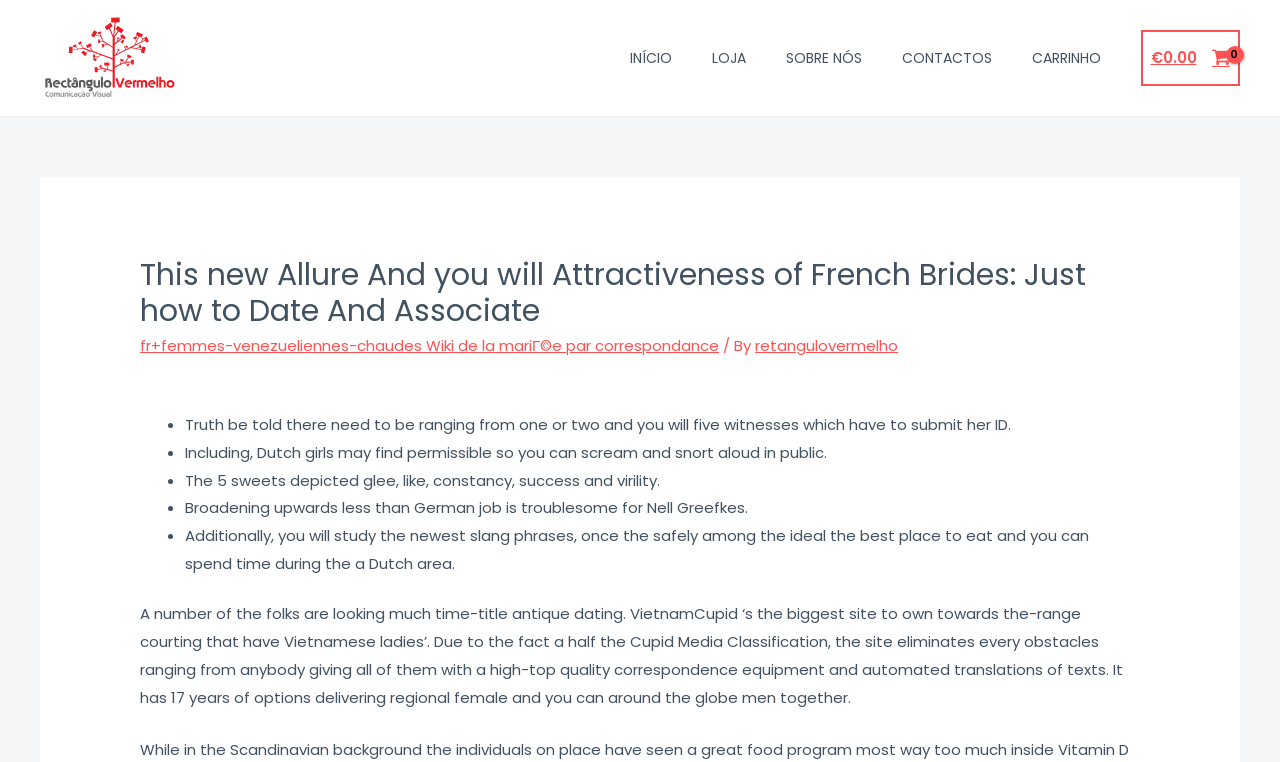What is the purpose of the website?
Using the information from the image, answer the question thoroughly.

I deduced the purpose of the website by analyzing the content of the webpage, which appears to be providing information and resources for dating French brides, and also mentions other dating-related topics such as Vietnamese ladies and Cupid Media Group.